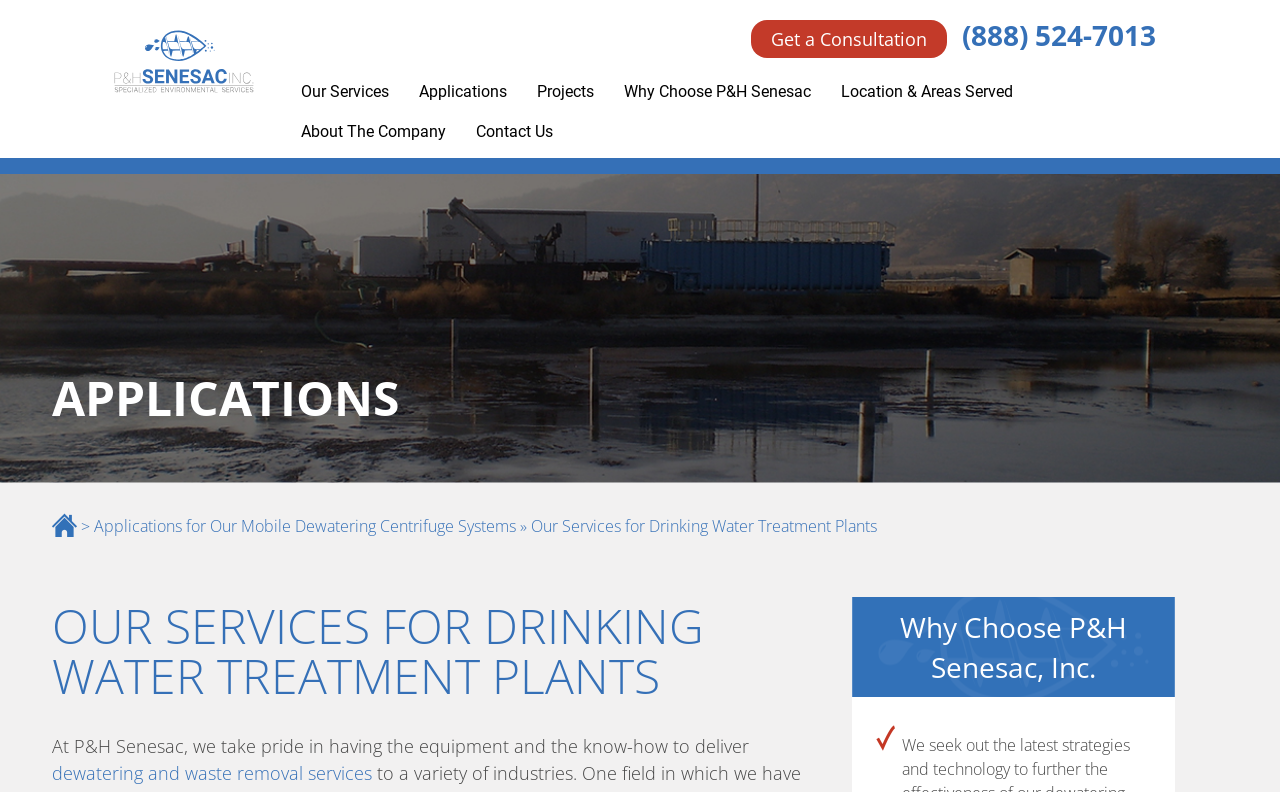Identify the bounding box coordinates of the clickable region required to complete the instruction: "Get a consultation". The coordinates should be given as four float numbers within the range of 0 and 1, i.e., [left, top, right, bottom].

[0.587, 0.025, 0.74, 0.073]